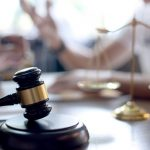What is the setting of the image?
Please respond to the question with a detailed and thorough explanation.

The blurred silhouettes of individuals in the background suggest a courtroom setting where discussions or deliberations take place, which is a common environment where the judicial system and legal proceedings occur.